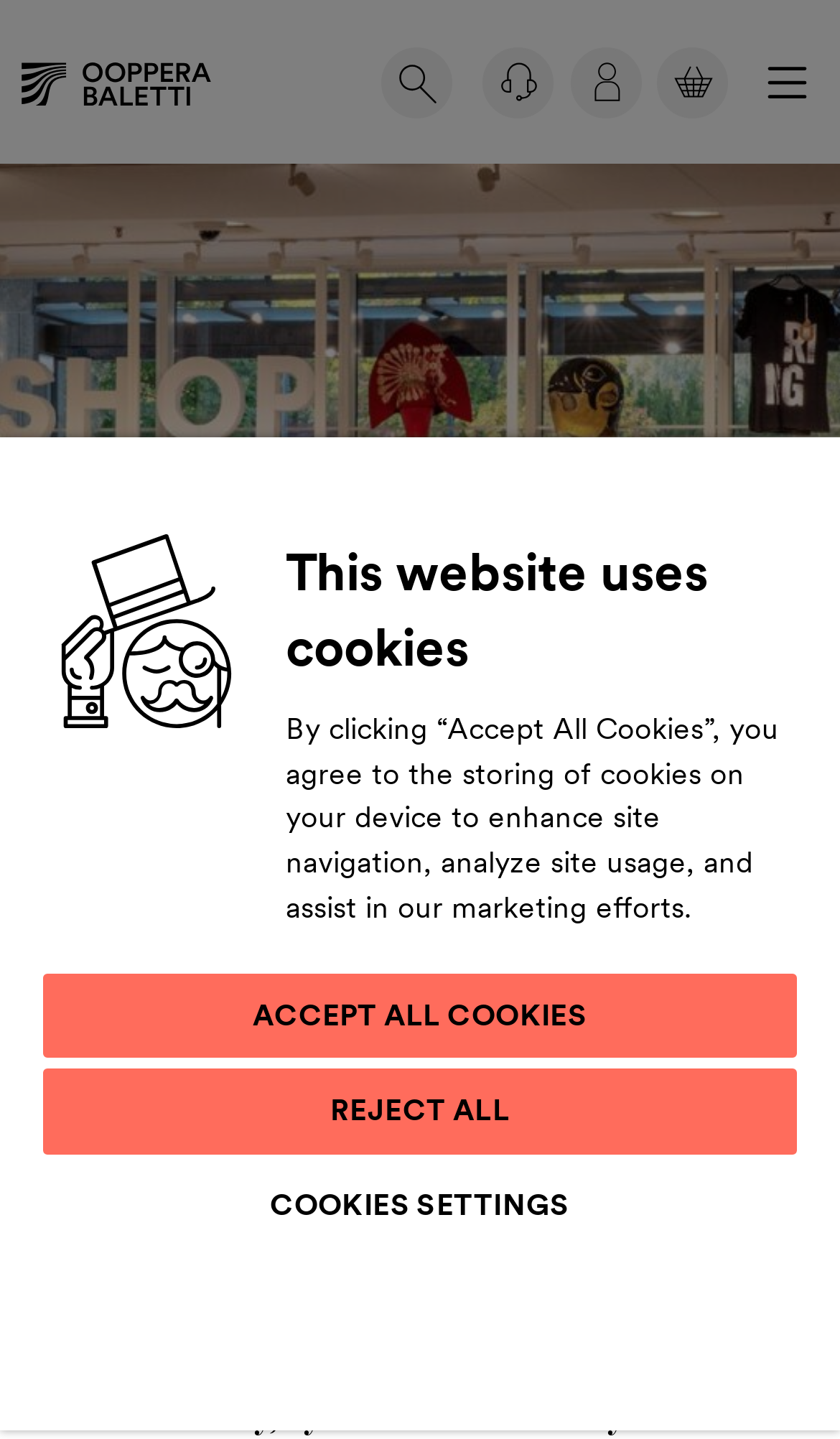What is the name of the shop?
Could you give a comprehensive explanation in response to this question?

The name of the shop can be found in the heading element 'Opera Shop' which is located at the top of the webpage, indicating that this is the main title of the shop.